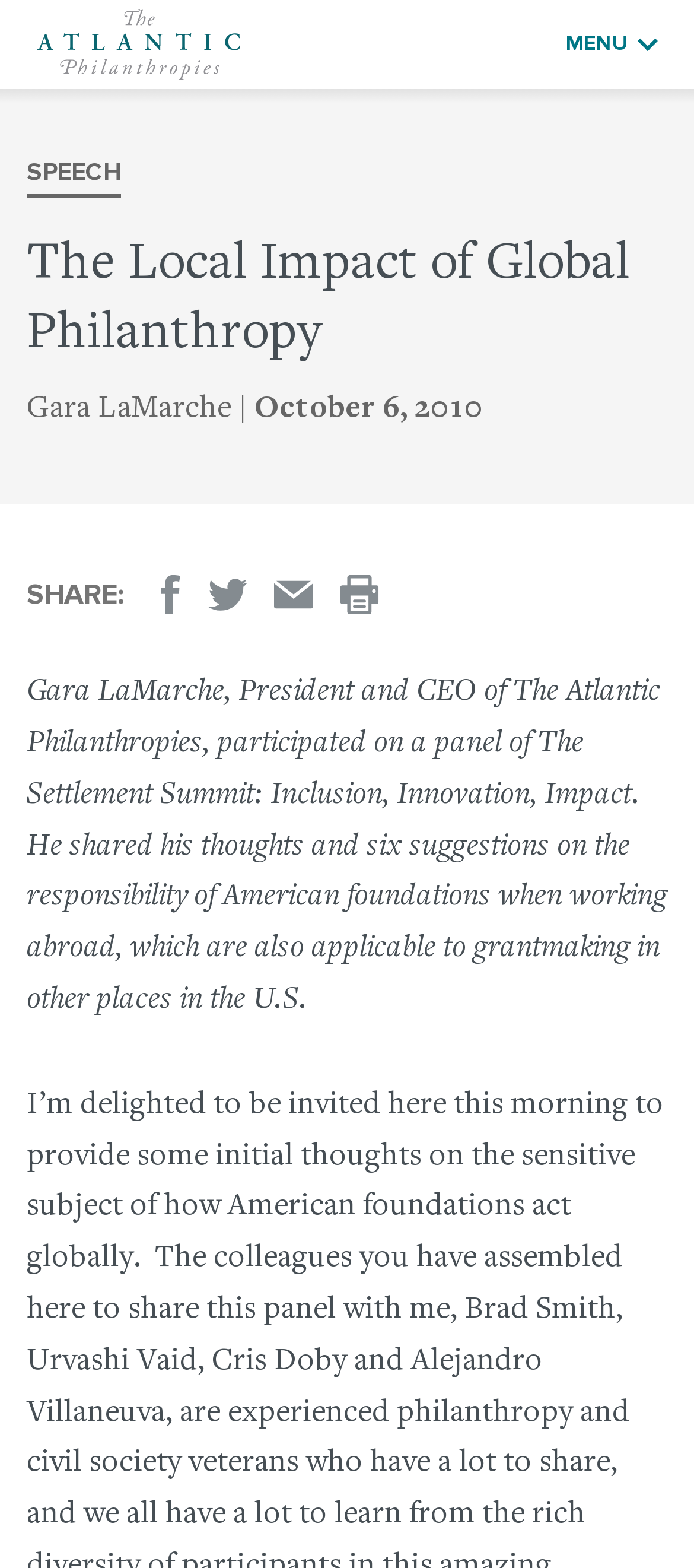How many sharing options are available?
Answer the question with as much detail as possible.

I found the answer by counting the number of sharing links and buttons, which are 'Share on Facebook', 'Tweet this Page', 'Email Page', and 'Print this Page'.